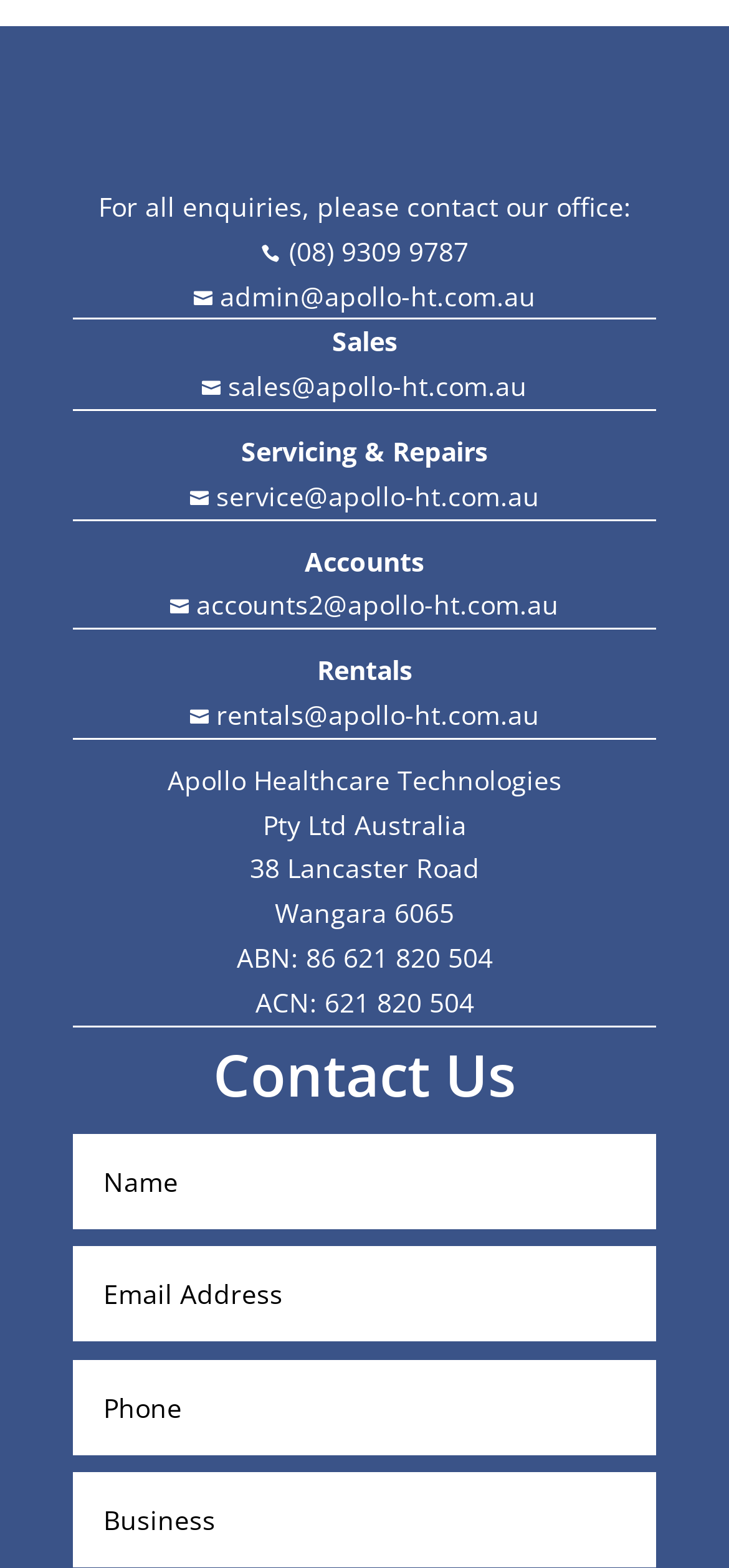Respond to the question below with a concise word or phrase:
How many textboxes are available on the page?

3